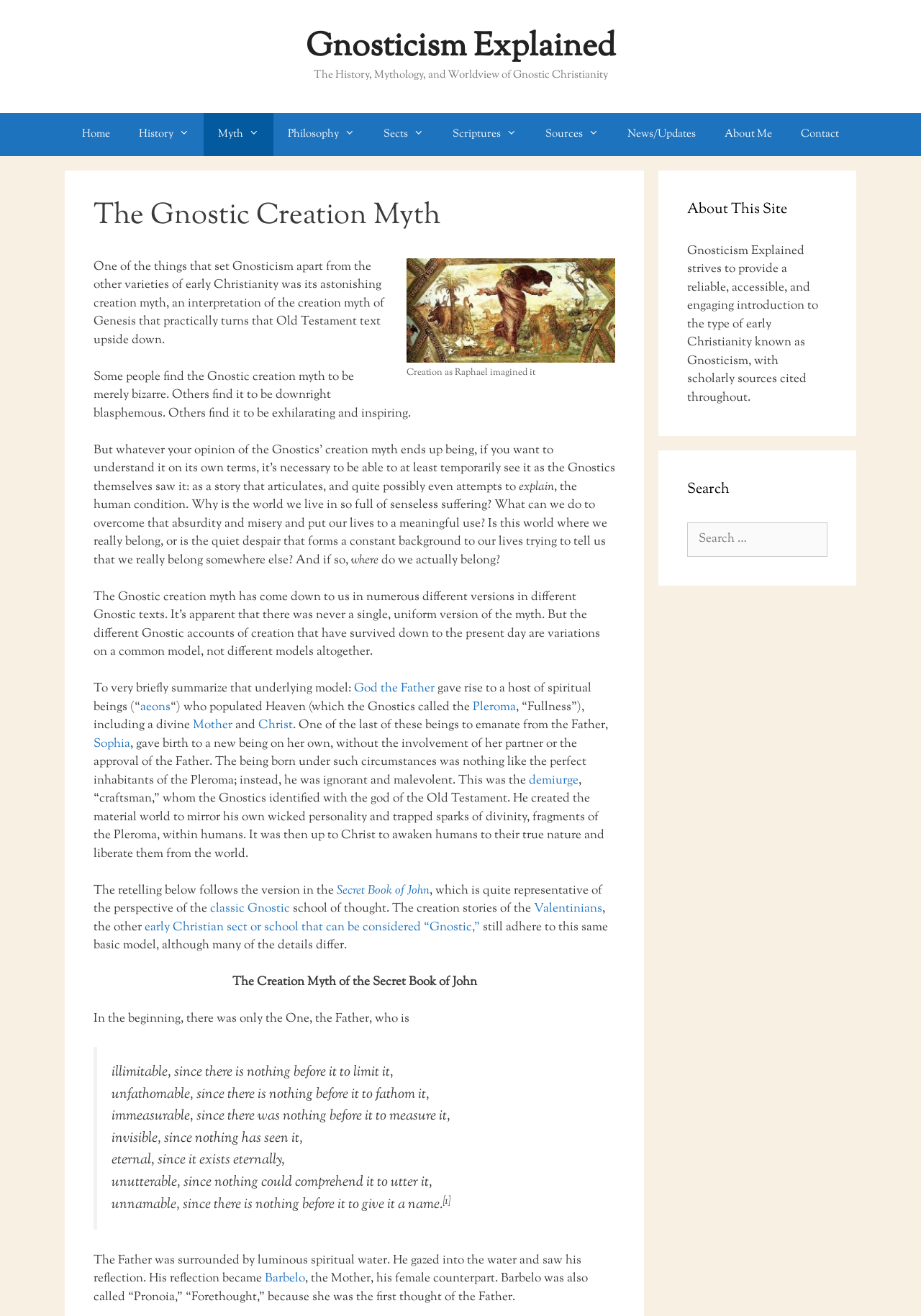What is the name of the book mentioned in the webpage?
Can you offer a detailed and complete answer to this question?

The webpage mentions the 'Secret Book of John' as a representative of the classic Gnostic school of thought. It is a Gnostic text that provides an account of the creation myth.